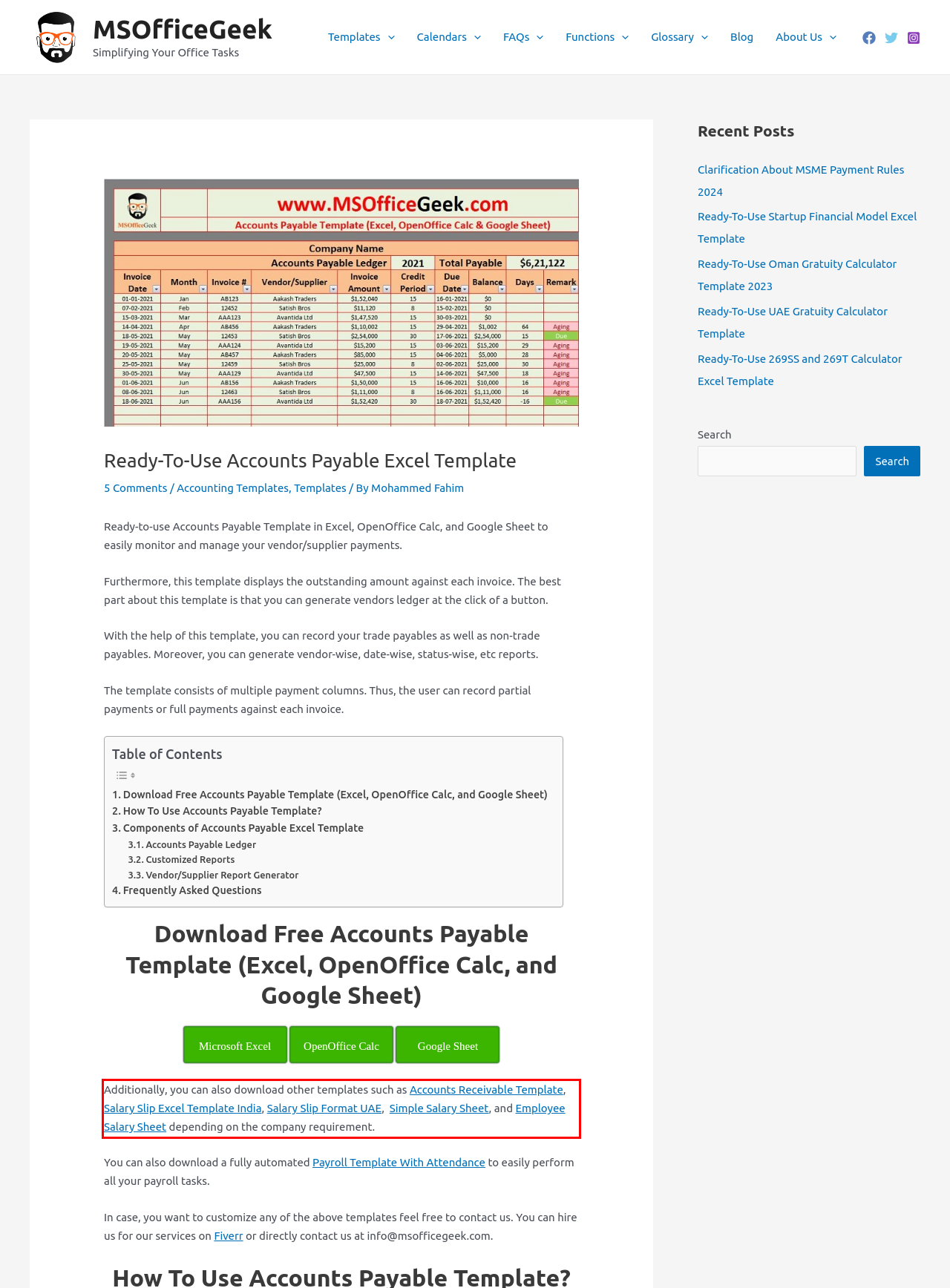Within the screenshot of a webpage, identify the red bounding box and perform OCR to capture the text content it contains.

Additionally, you can also download other templates such as Accounts Receivable Template, Salary Slip Excel Template India, Salary Slip Format UAE, Simple Salary Sheet, and Employee Salary Sheet depending on the company requirement.